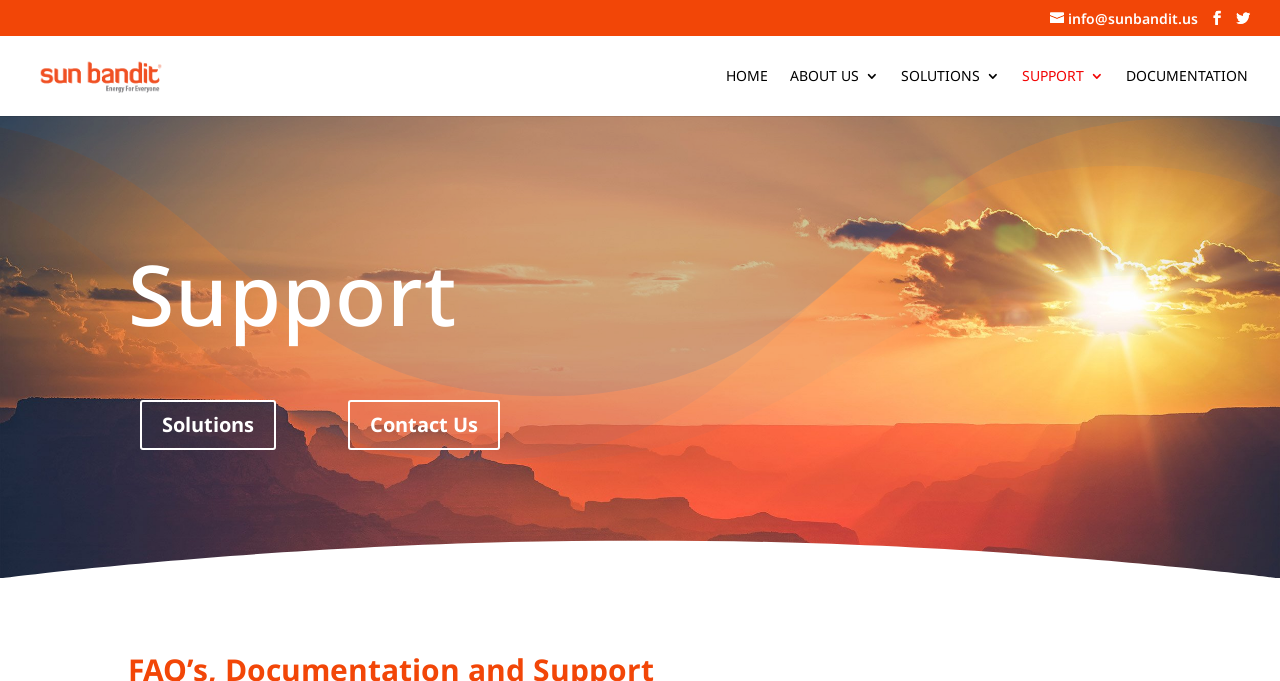Please respond to the question with a concise word or phrase:
How many navigation links are in the top menu?

5